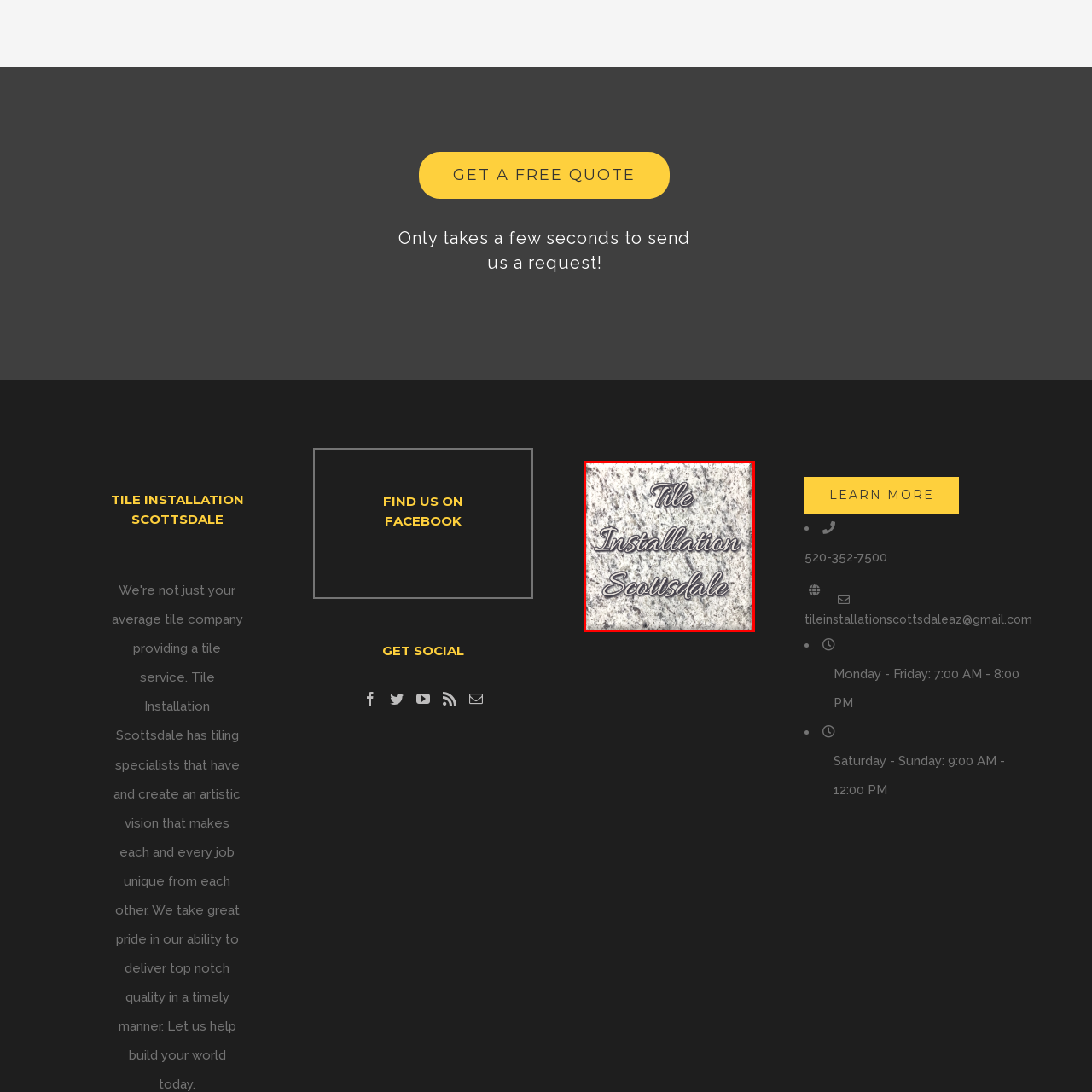What is the purpose of the decorative tile design?
Consider the details within the red bounding box and provide a thorough answer to the question.

The caption explains that the design of the decorative tile effectively communicates the services provided by the tile installation company, making it visually appealing and informative for potential customers.